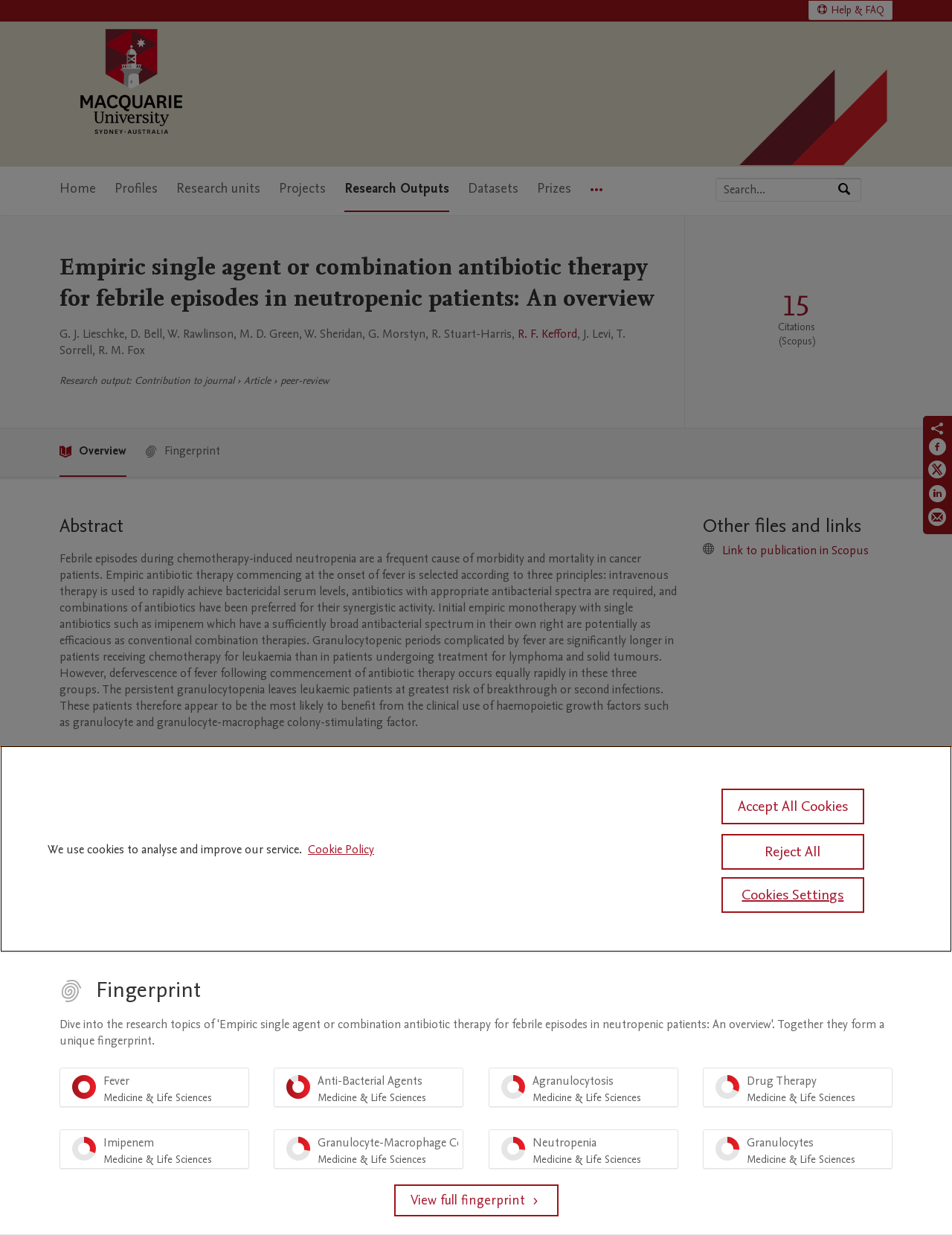Locate the primary headline on the webpage and provide its text.

Empiric single agent or combination antibiotic therapy for febrile episodes in neutropenic patients: An overview